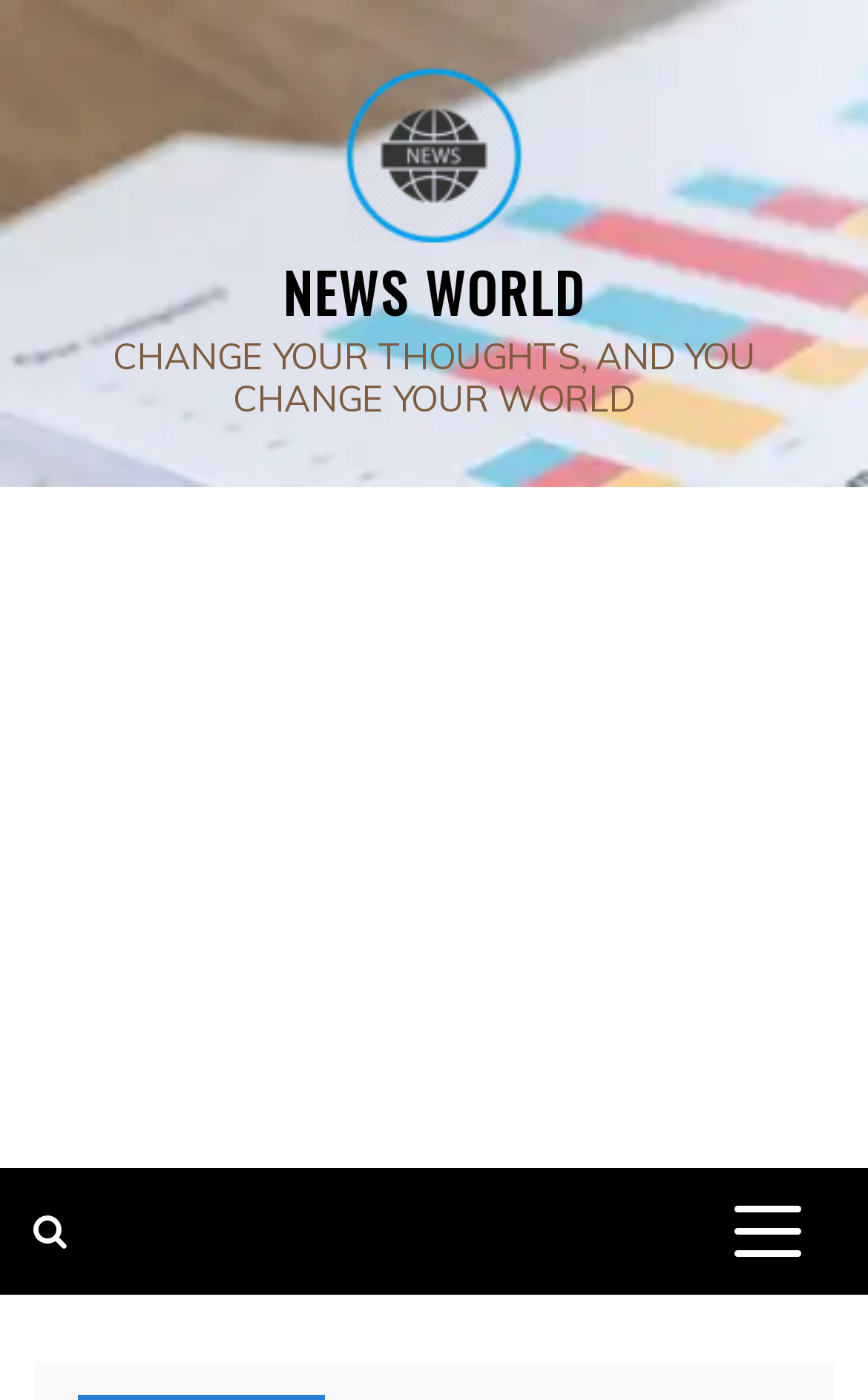What is the quote displayed on the webpage?
Please answer using one word or phrase, based on the screenshot.

CHANGE YOUR THOUGHTS, AND YOU CHANGE YOUR WORLD